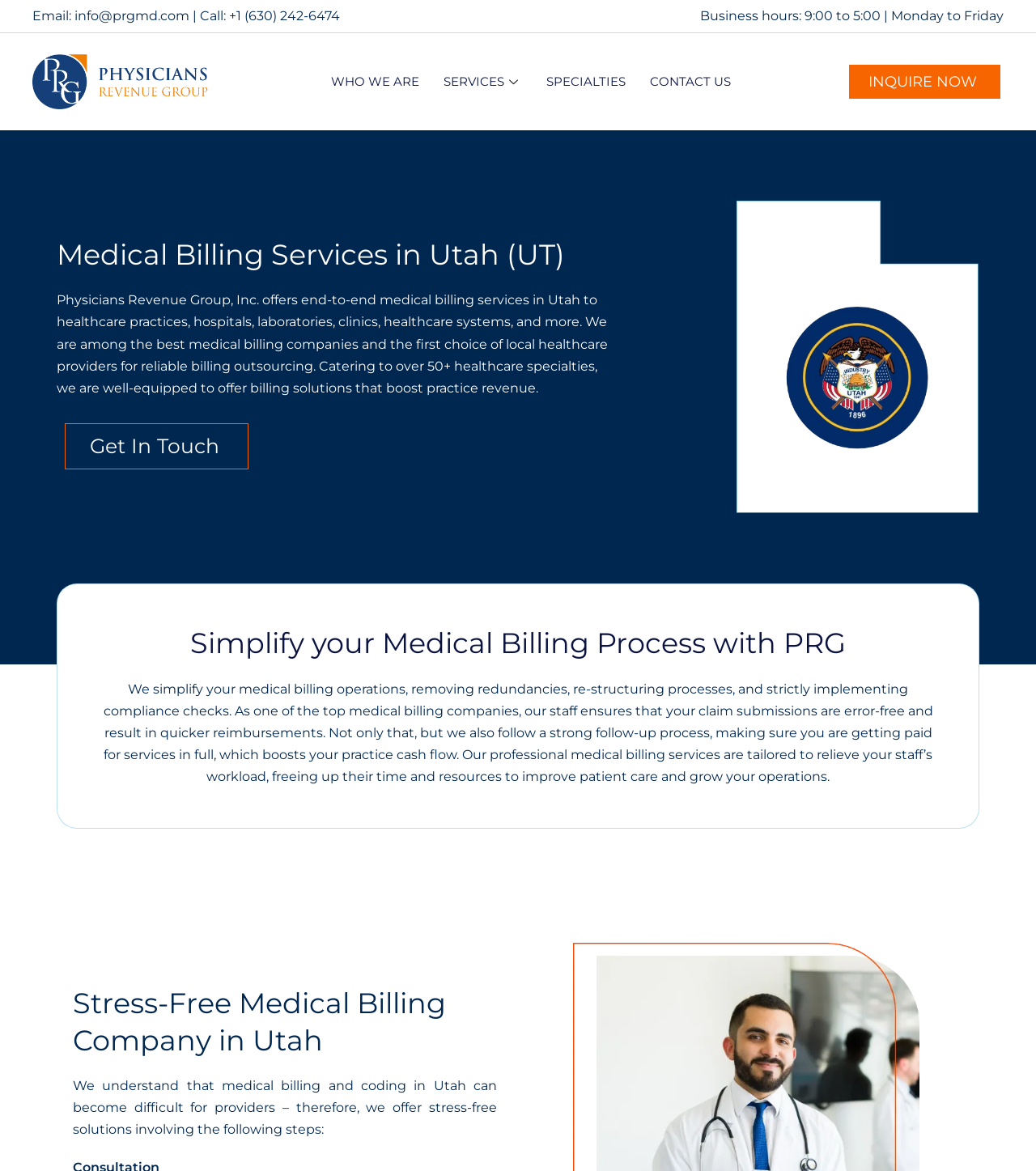Highlight the bounding box coordinates of the element you need to click to perform the following instruction: "Call the business phone number."

[0.221, 0.007, 0.328, 0.02]